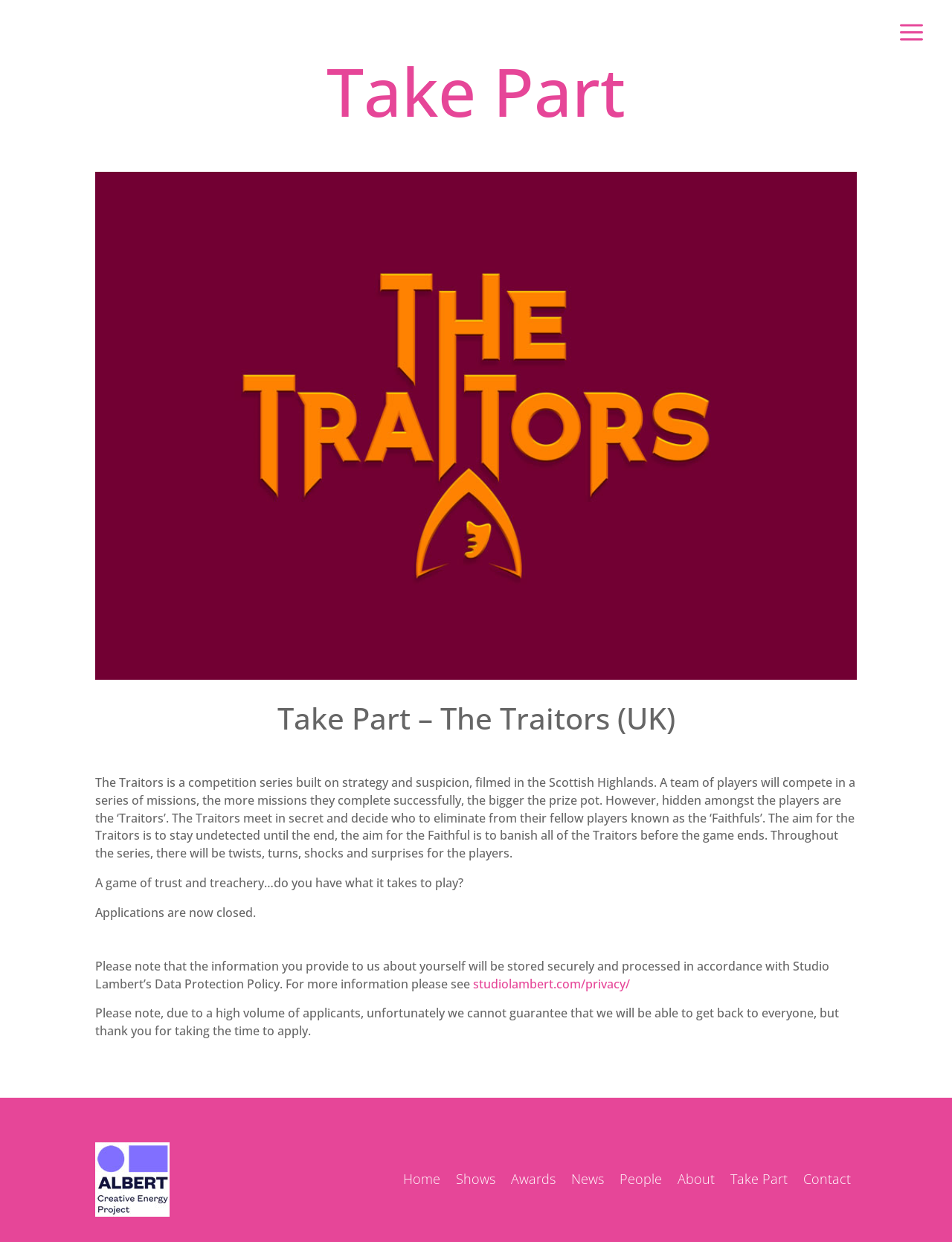Reply to the question with a single word or phrase:
What is the name of the company associated with the game?

Studio Lambert